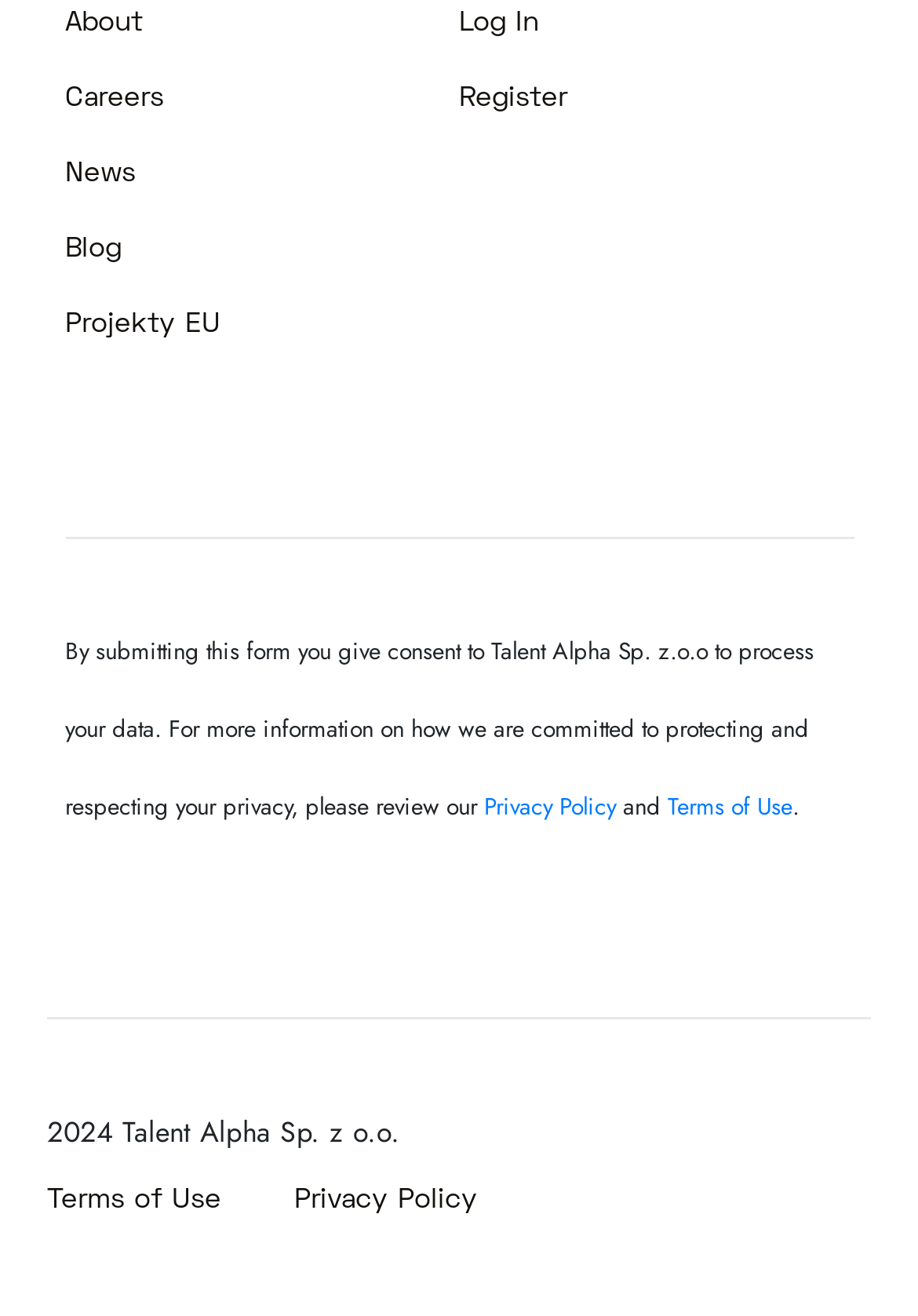How many columns are in the middle section?
Answer the question with just one word or phrase using the image.

2